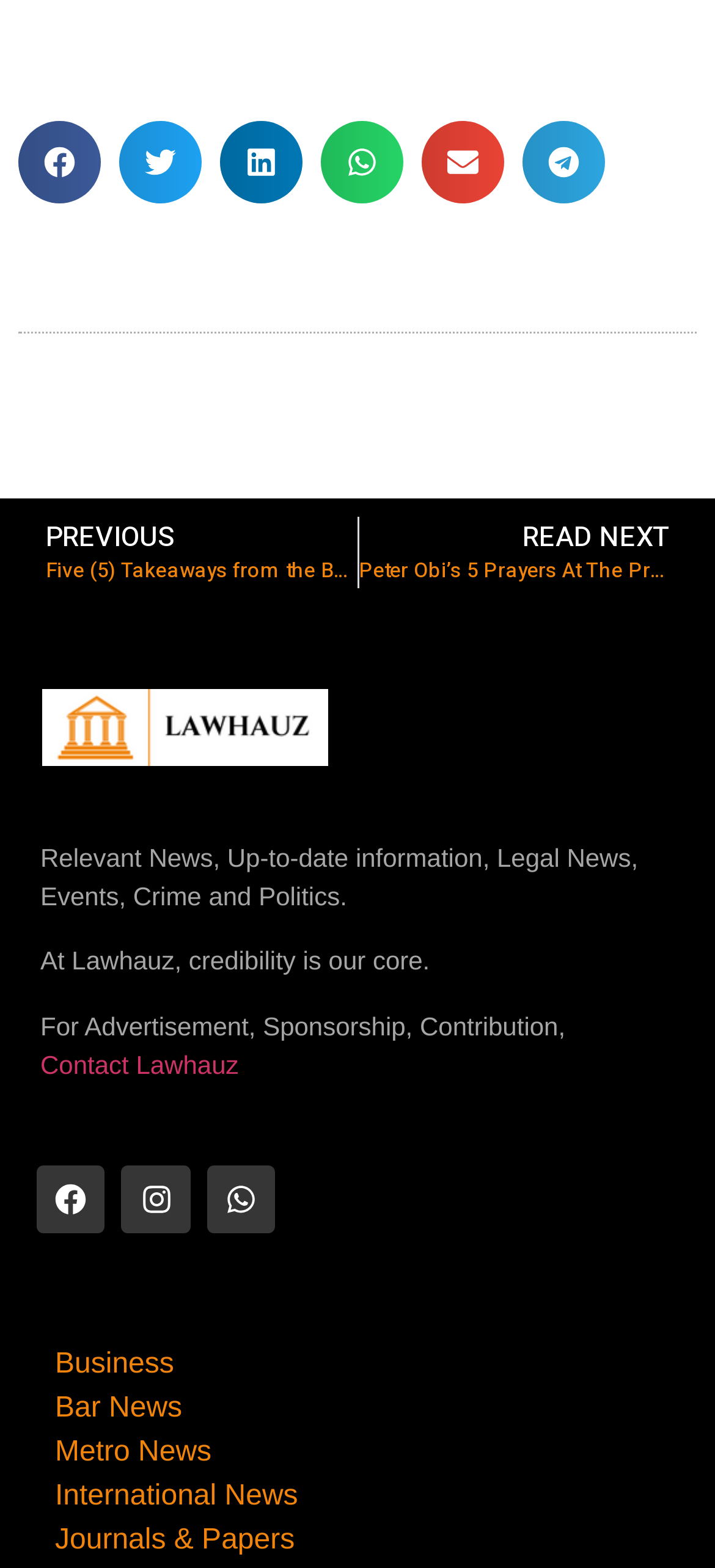Using the information in the image, could you please answer the following question in detail:
How many links are there in the footer section?

I identified the footer section by looking at the y-coordinates of the elements and found 7 links, which are 'Facebook', 'Instagram', 'Whatsapp', 'Business', 'Bar News', 'Metro News', and 'International News'.